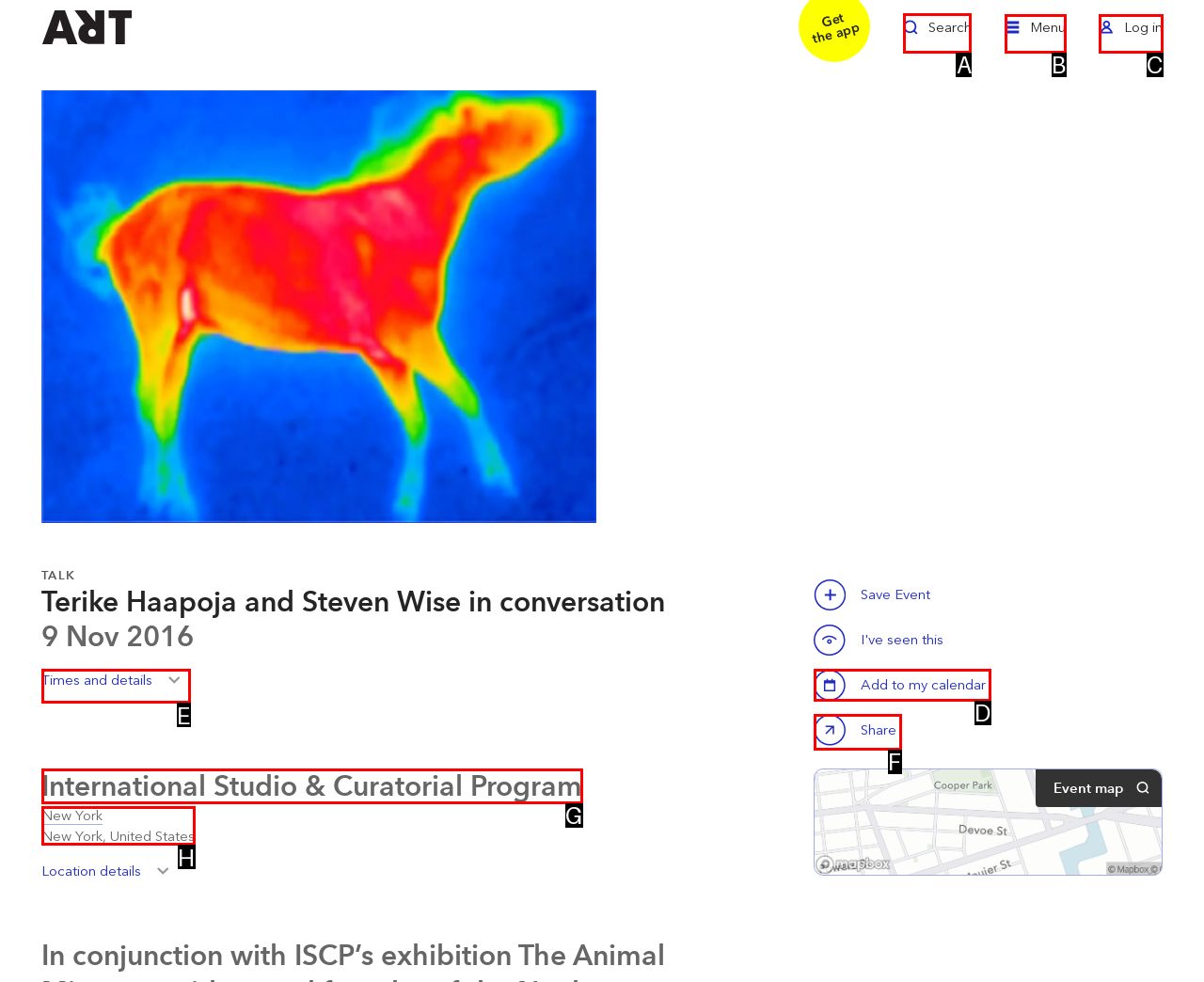Determine the right option to click to perform this task: Toggle search
Answer with the correct letter from the given choices directly.

A